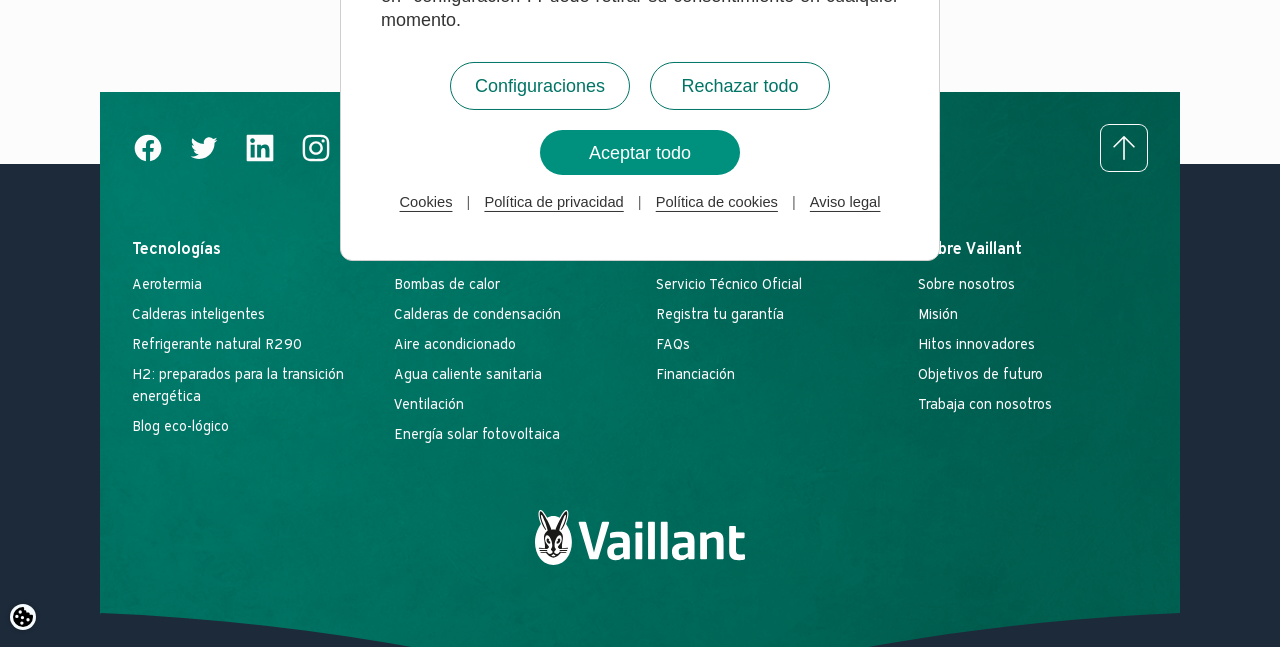Please provide the bounding box coordinates for the UI element as described: "Servicio Técnico Oficial". The coordinates must be four floats between 0 and 1, represented as [left, top, right, bottom].

[0.512, 0.423, 0.692, 0.457]